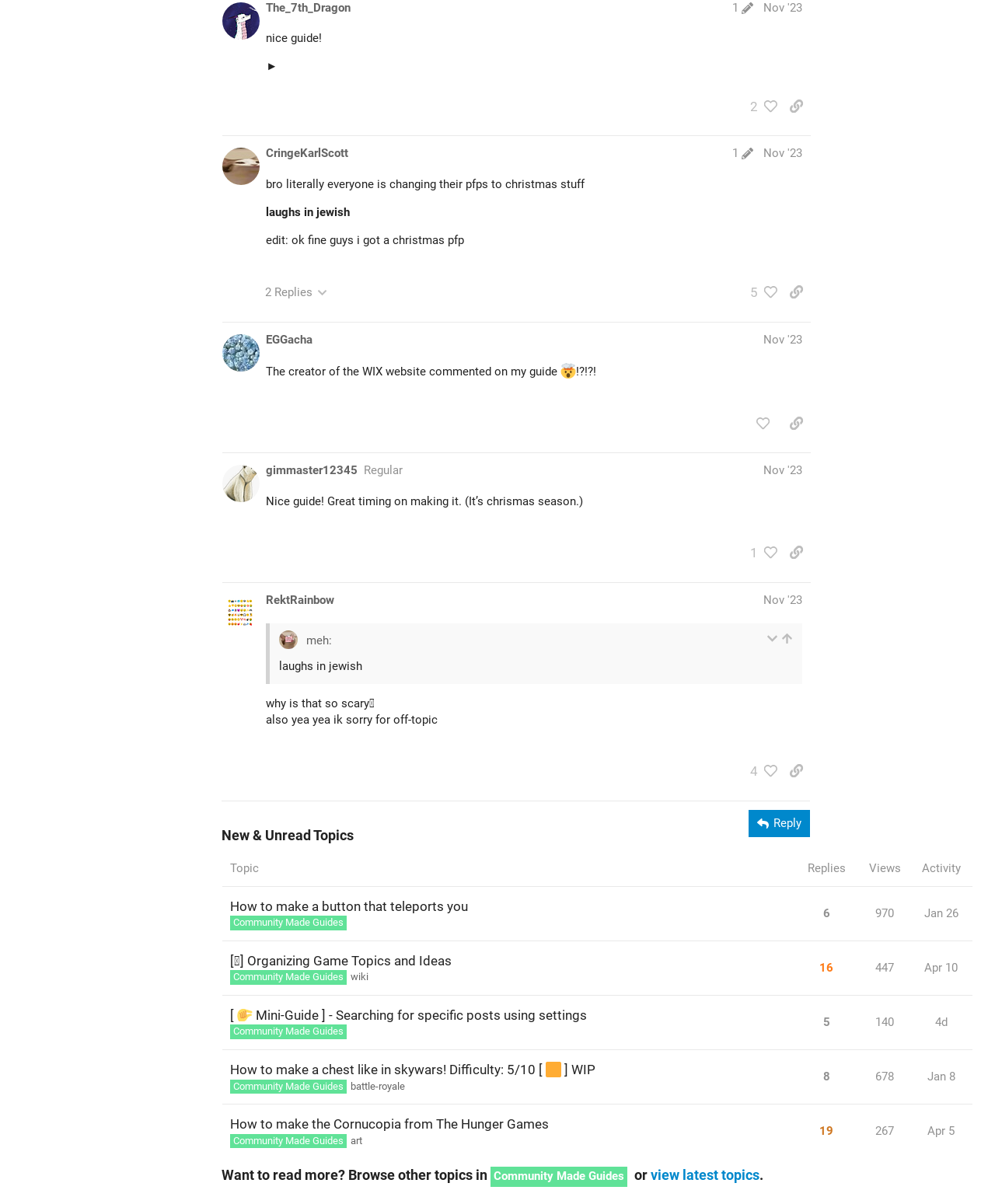Extract the bounding box of the UI element described as: "4d".

[0.936, 0.833, 0.956, 0.864]